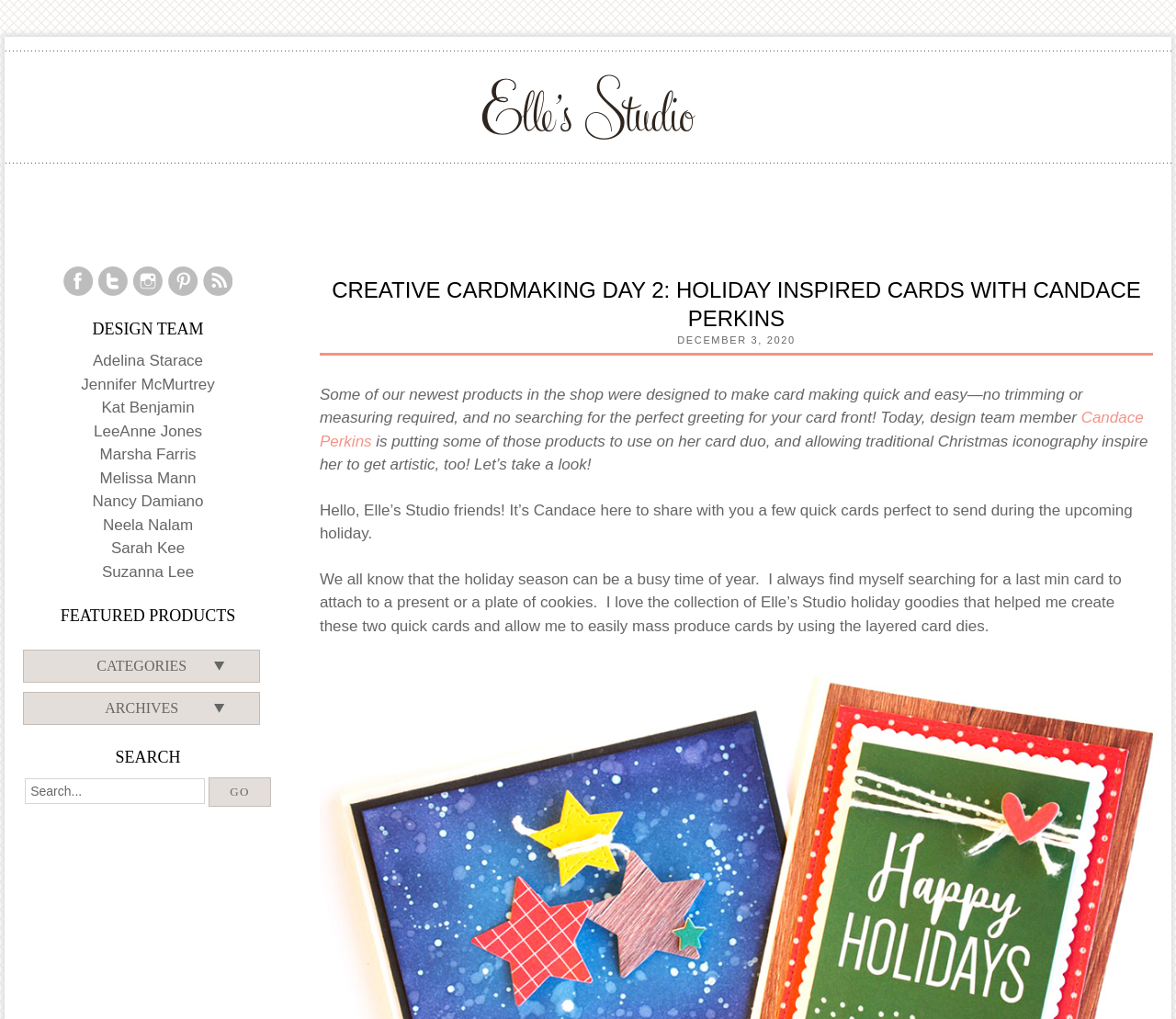Determine the bounding box coordinates of the clickable element necessary to fulfill the instruction: "View the Recent News section". Provide the coordinates as four float numbers within the 0 to 1 range, i.e., [left, top, right, bottom].

None